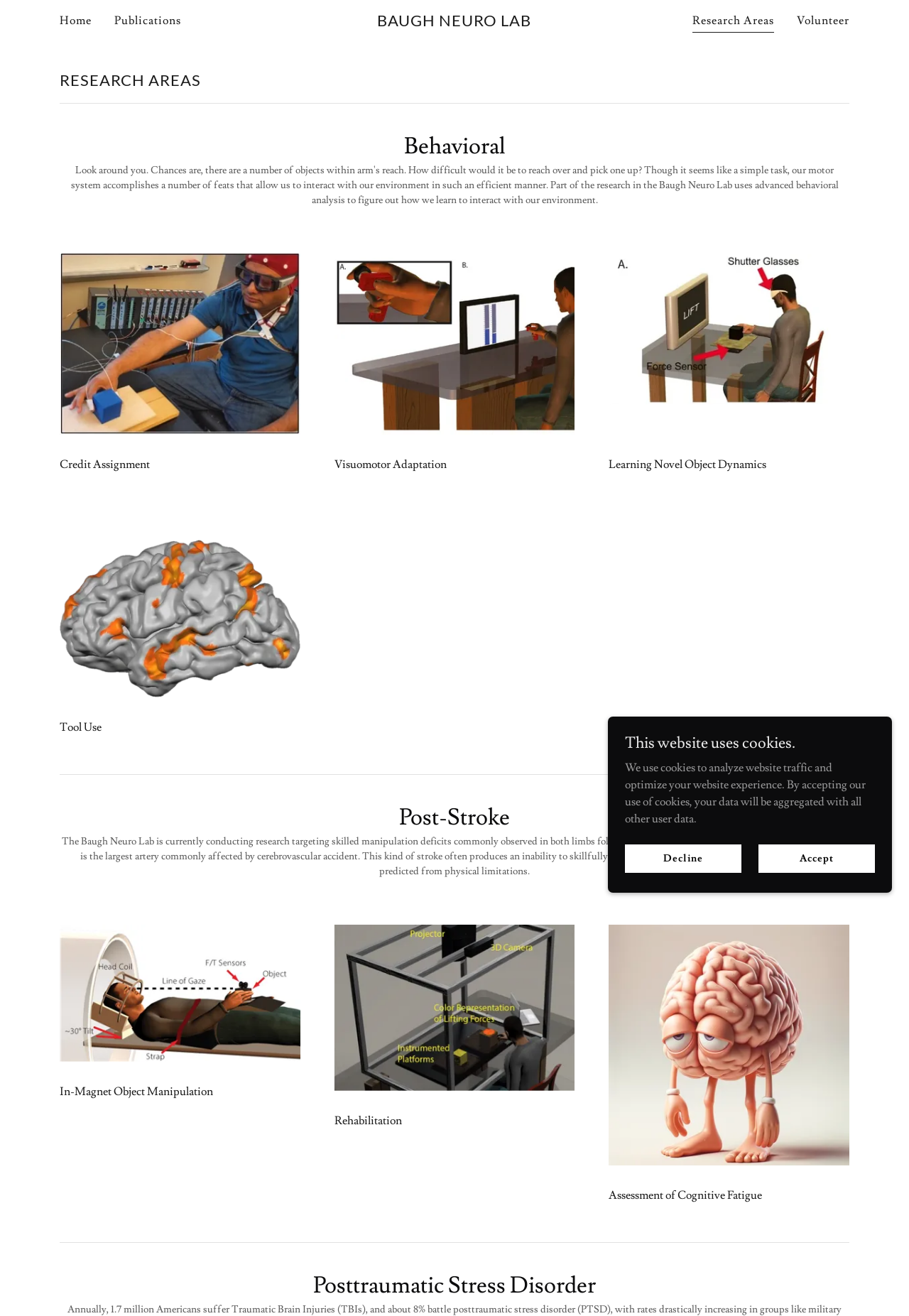Please specify the bounding box coordinates for the clickable region that will help you carry out the instruction: "Click the link to Introduction to Python Workshop".

None